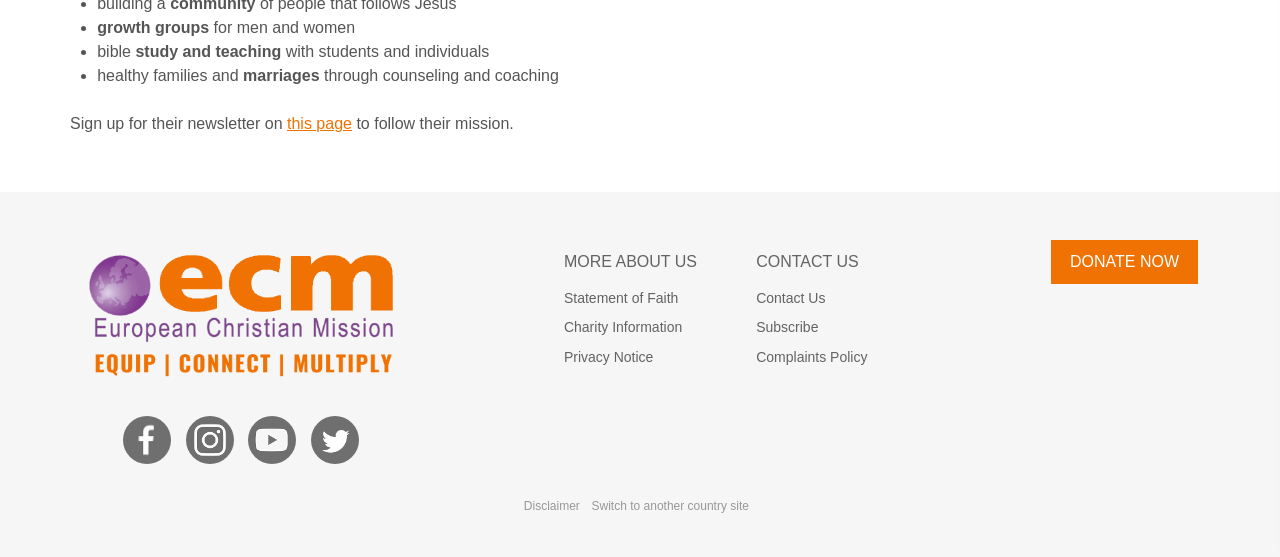Identify the bounding box coordinates for the element you need to click to achieve the following task: "Sign up for their newsletter". The coordinates must be four float values ranging from 0 to 1, formatted as [left, top, right, bottom].

[0.055, 0.205, 0.224, 0.236]